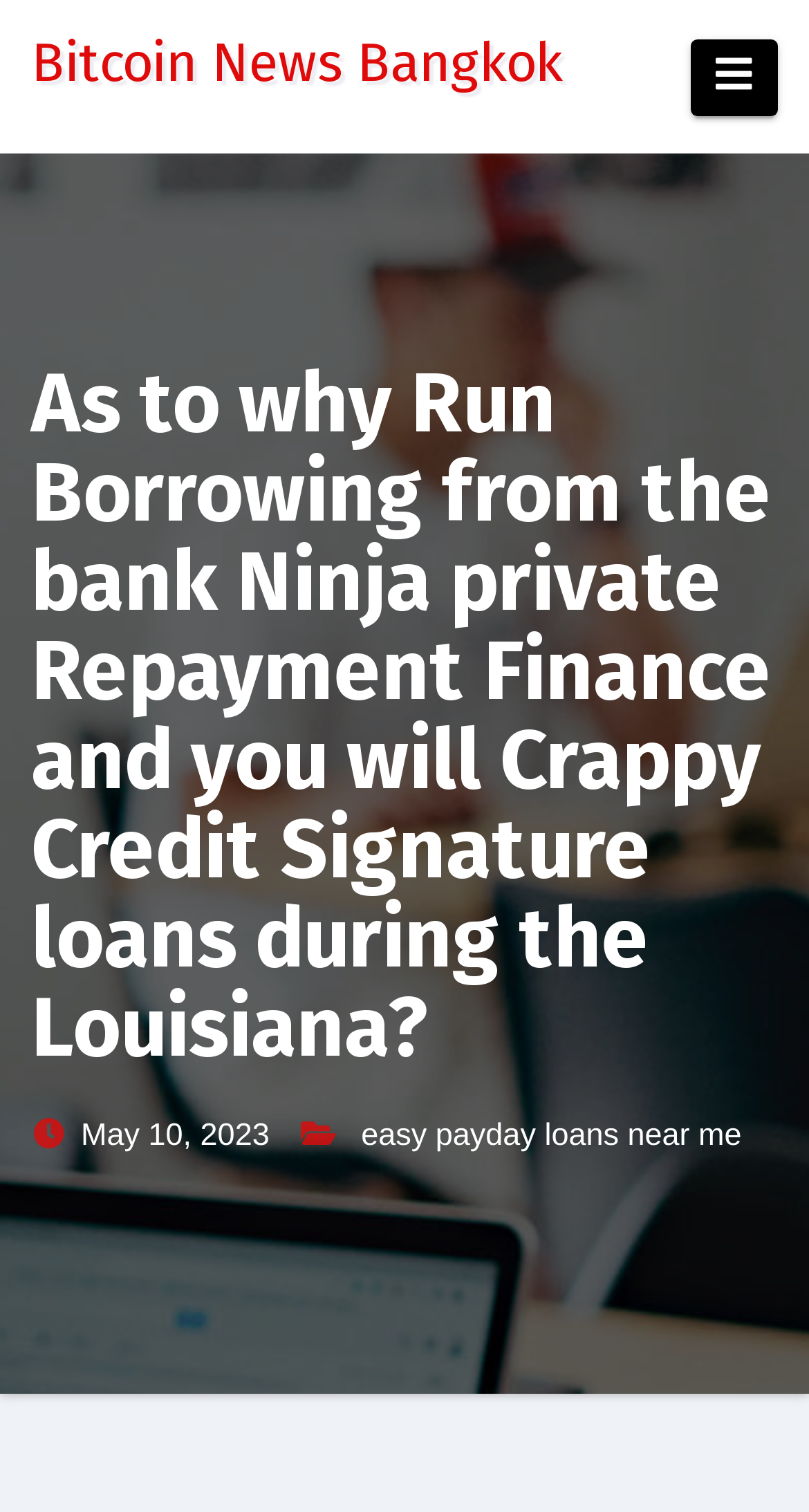Calculate the bounding box coordinates of the UI element given the description: "Bitcoin News Bangkok".

[0.038, 0.021, 0.695, 0.063]